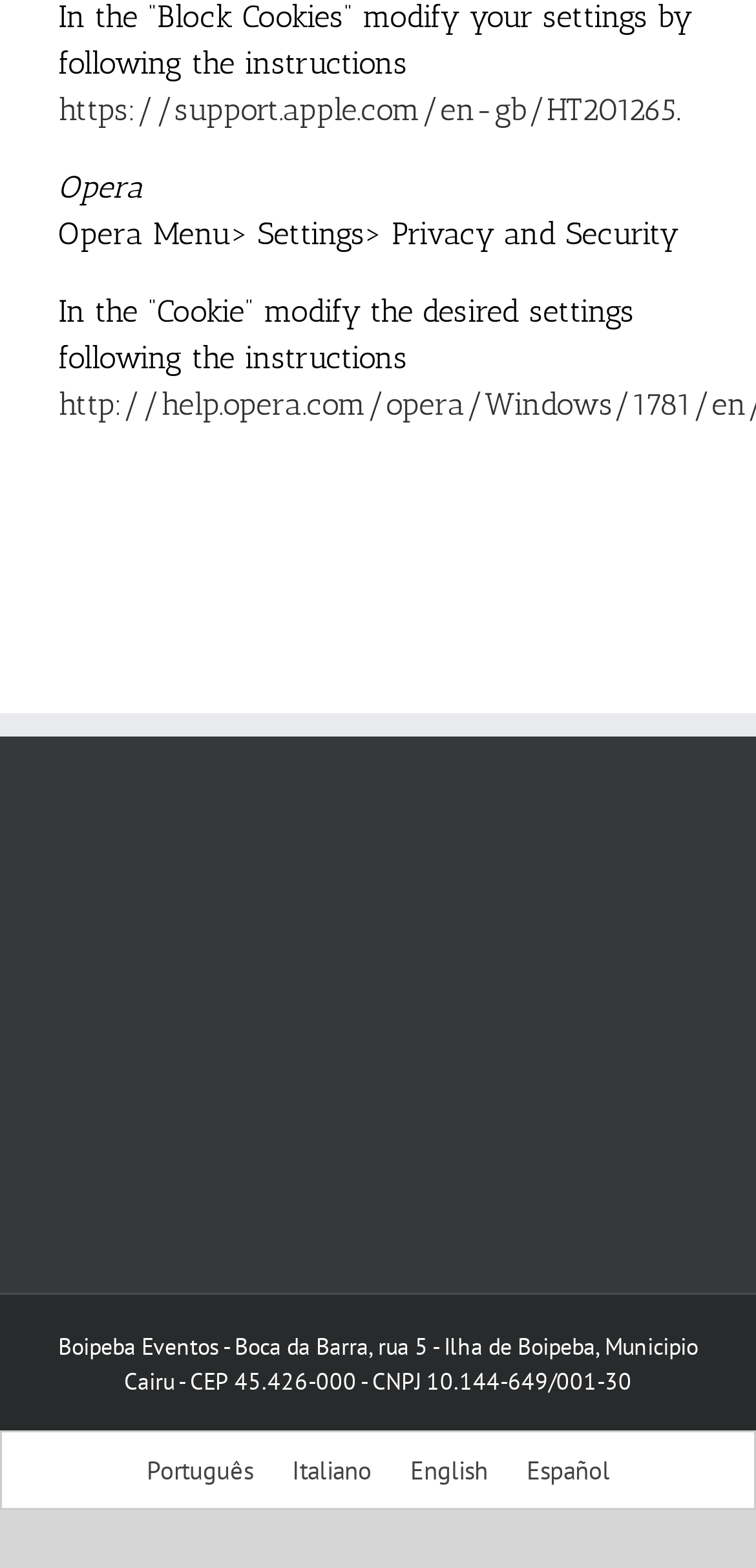What is the URL of the first link?
Using the image, provide a detailed and thorough answer to the question.

I looked at the links on the webpage and found that the first link has a URL of 'https://support.apple.com/en-gb/HT201265'.